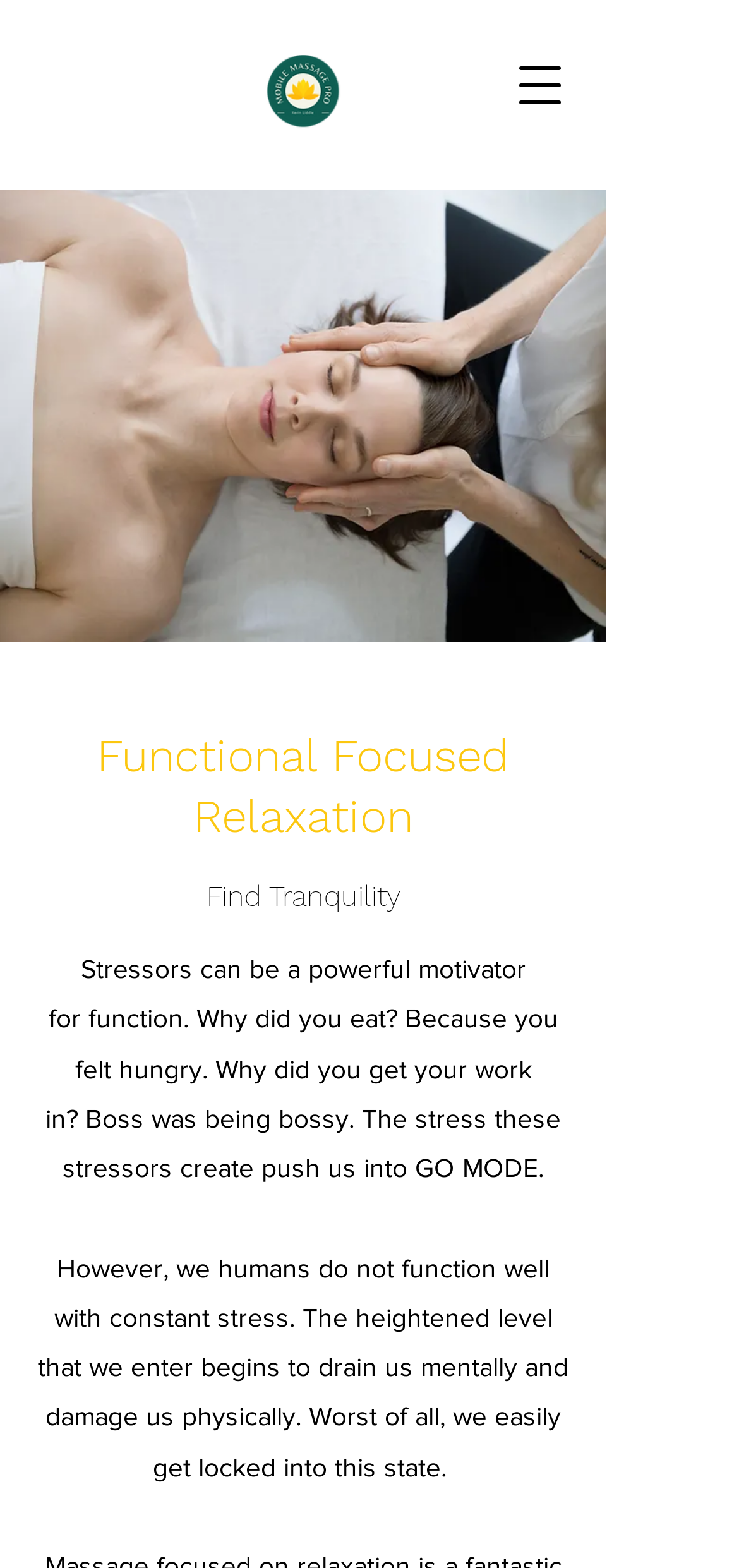Provide a thorough description of the webpage you see.

The webpage is about relaxation and mobile massage services. At the top right corner, there is a button to open a navigation menu. Below it, there is a logo image of "Kevin Logo.png" aligned to the left. 

On the left side of the page, there is a large image of a head massage, taking up most of the vertical space. To the right of the logo, there is a heading that reads "Functional Focused Relaxation". 

Below the heading, there is a short phrase "Find Tranquility" and then a paragraph of text that discusses how stressors can motivate people to take action, but constant stress can be detrimental to mental and physical health. 

Another paragraph of text follows, continuing the discussion on the negative effects of constant stress and how it can drain people mentally and physically.